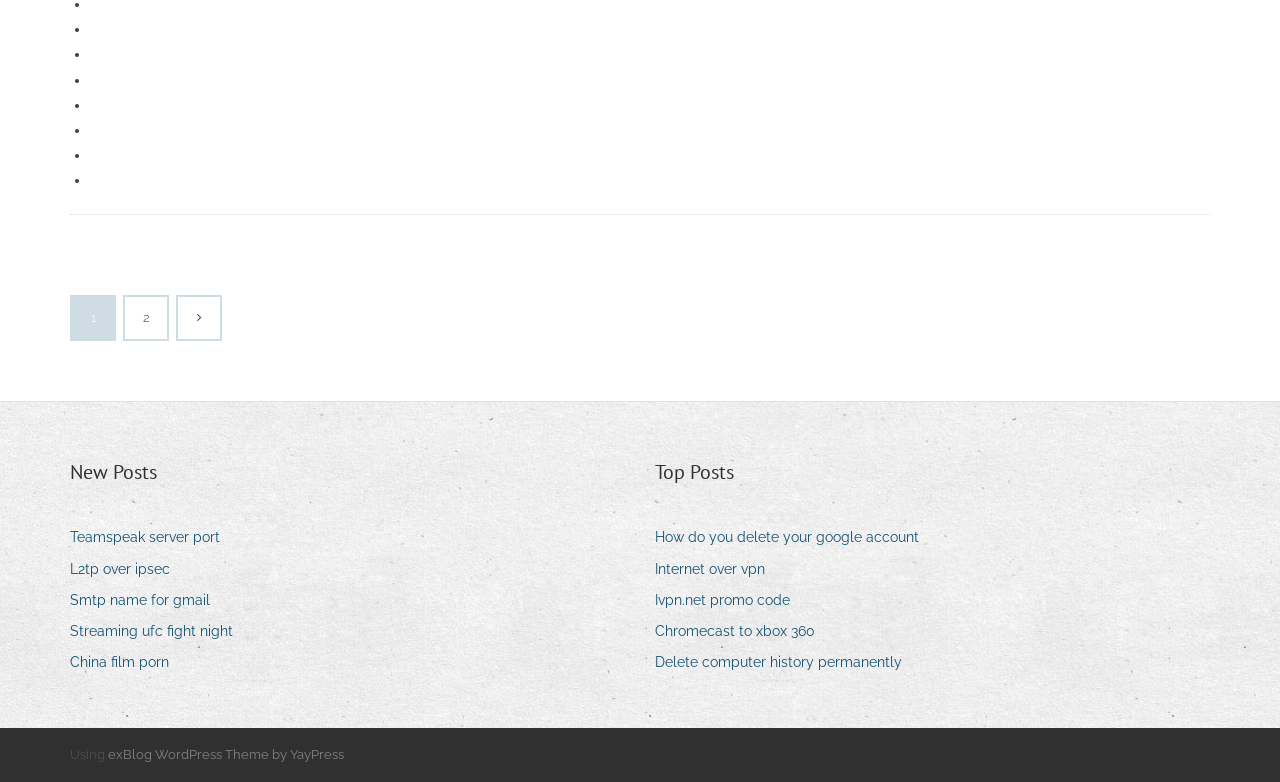Provide a single word or phrase answer to the question: 
What is the text of the link below 'New Posts'?

Teamspeak server port